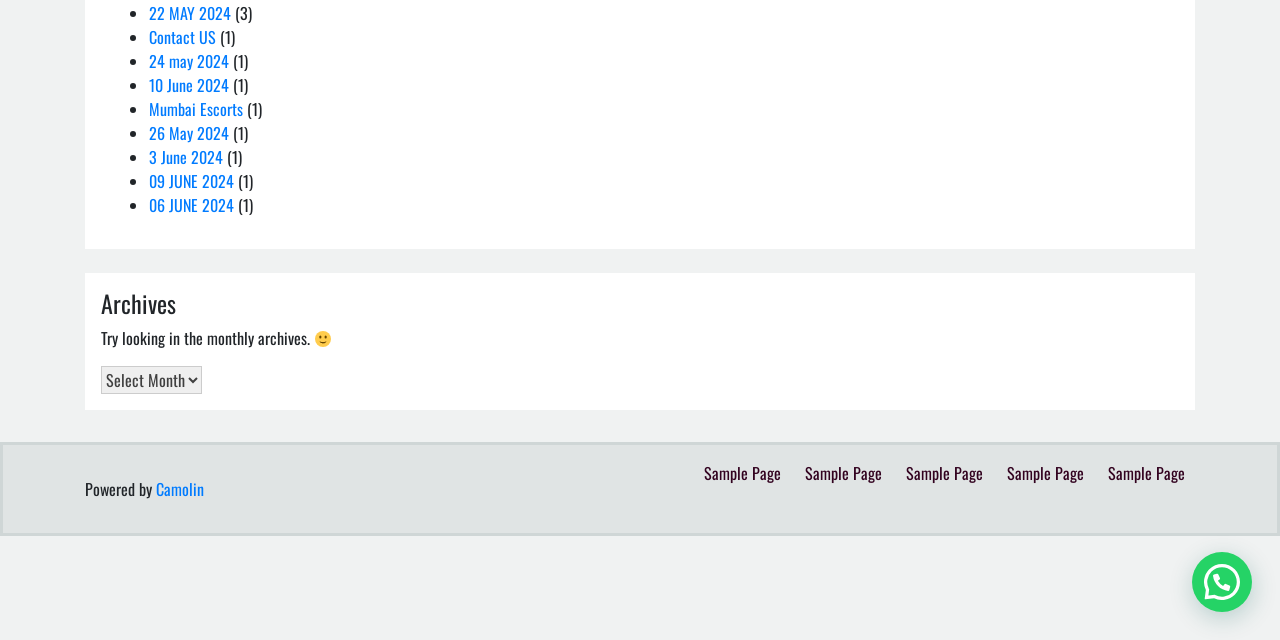Provide the bounding box coordinates of the HTML element described by the text: "22 MAY 2024".

[0.116, 0.002, 0.18, 0.039]